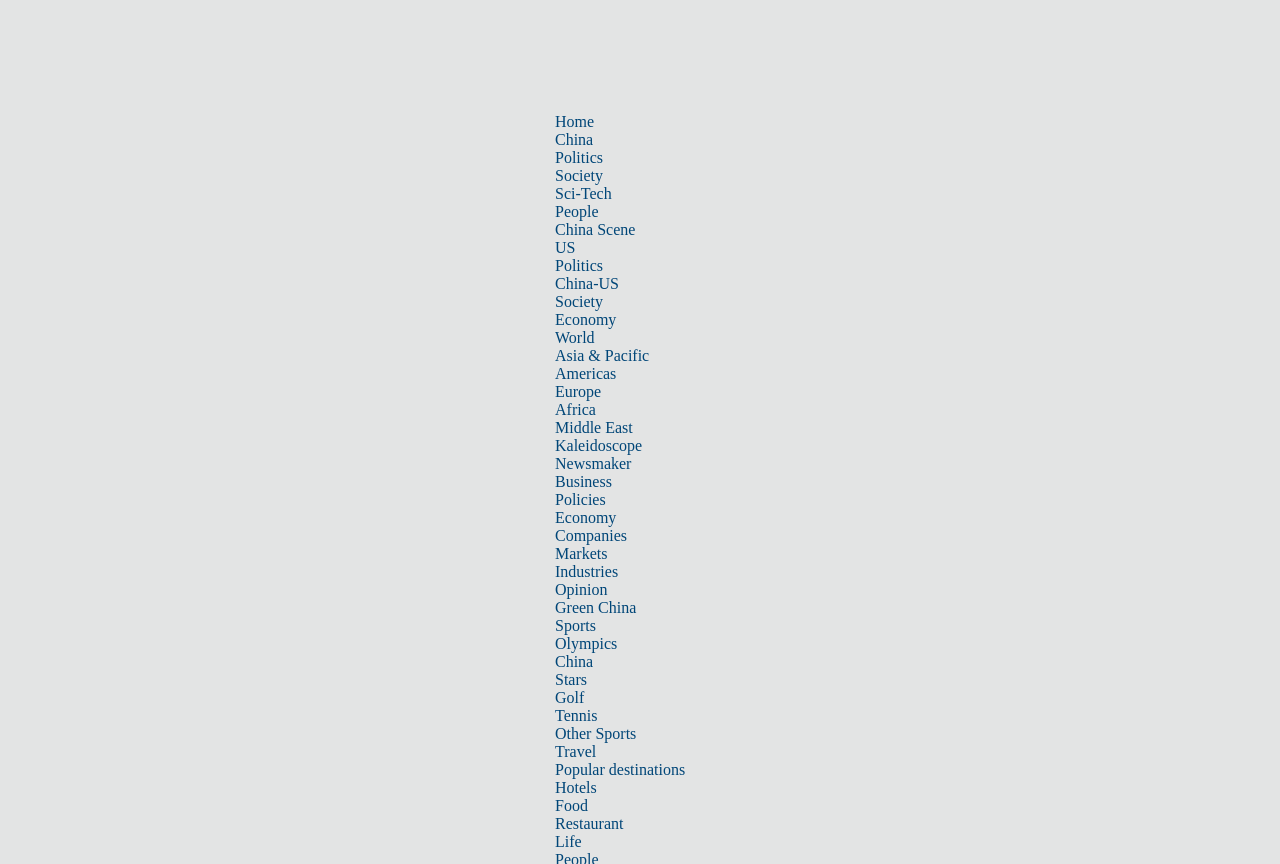Please determine the bounding box coordinates of the element to click on in order to accomplish the following task: "Go to the 'Politics' section". Ensure the coordinates are four float numbers ranging from 0 to 1, i.e., [left, top, right, bottom].

[0.434, 0.172, 0.471, 0.192]